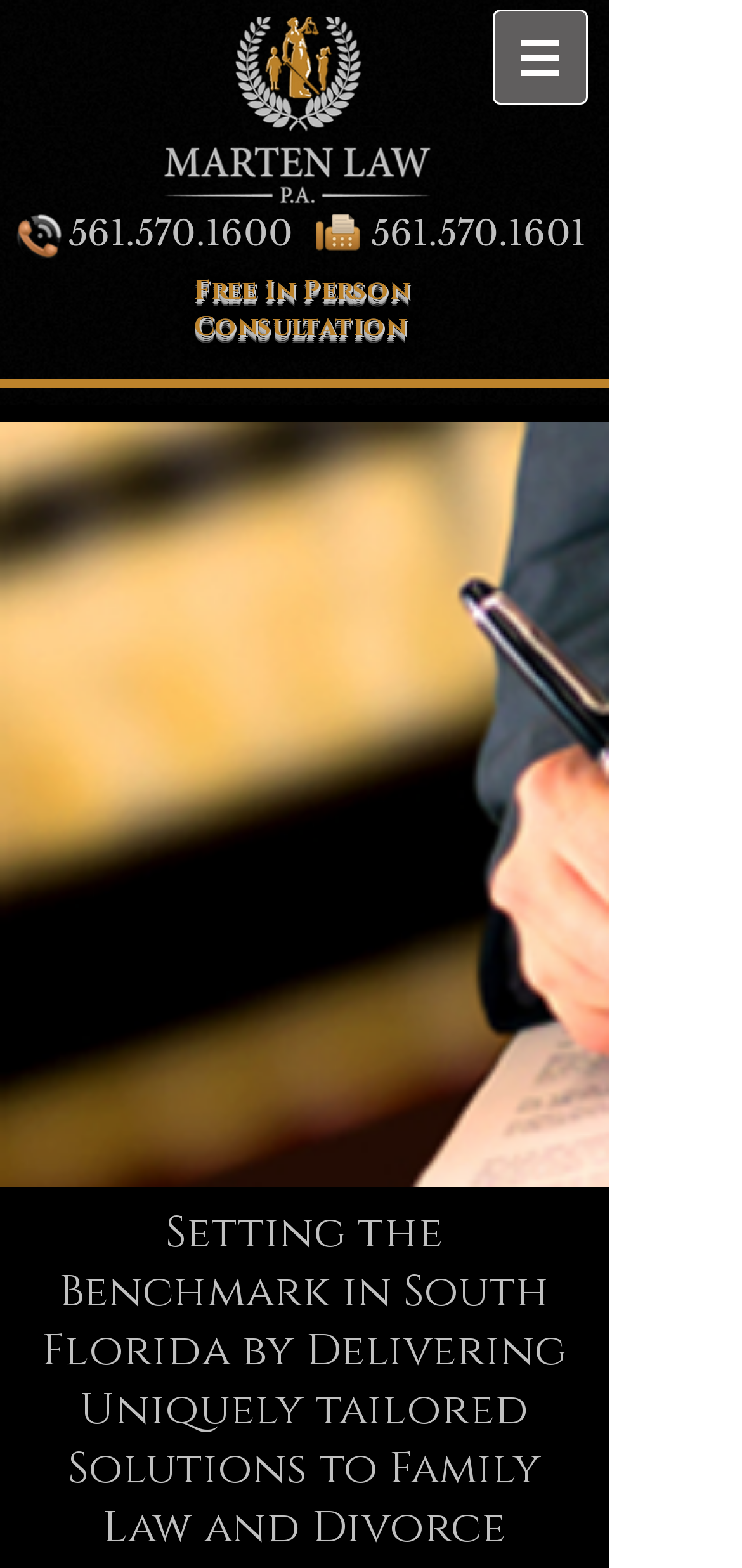Is there a link to schedule a consultation?
Please answer the question with a detailed response using the information from the screenshot.

I searched for a link related to scheduling a consultation and found a link with the text 'Free In Person Consultation', which suggests that it allows users to schedule a consultation.